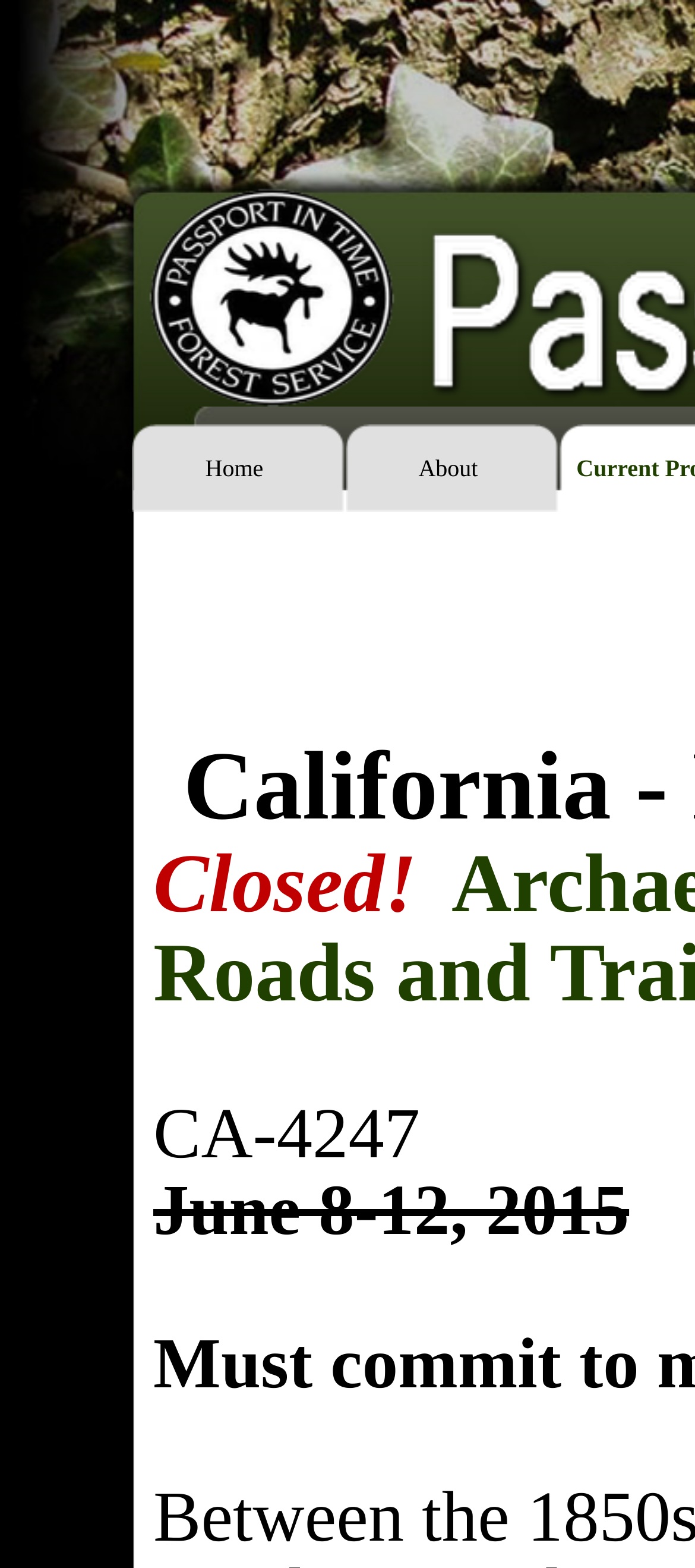Give a detailed account of the webpage.

The webpage is about the "Archaeology of the Historic Tehama Roads and Trails 2015 project". At the top, there is a navigation menu with a "Home" link located at the top-left corner. Next to it, there is a "About" tab. 

Below the navigation menu, there is a prominent notice stating "Closed!" in a relatively large font size, taking up a significant portion of the top-half of the page. Following this notice, there is a smaller text "CA-4247" located below it. 

On the same line as the "Closed!" notice, there is a date "June 8-12, 2015" written in a smaller font size, positioned towards the right side of the page.